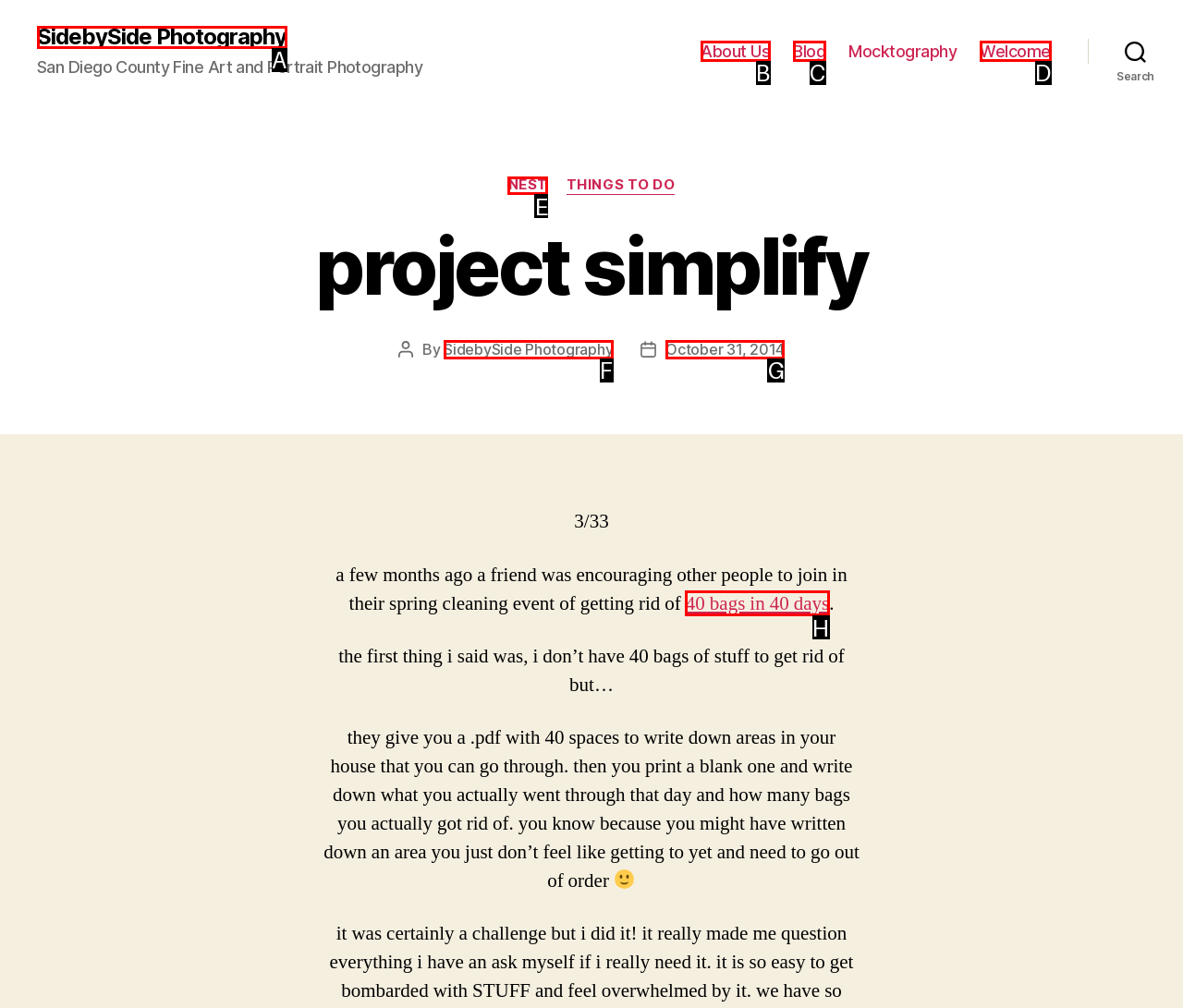Which UI element's letter should be clicked to achieve the task: View the post from October 31, 2014
Provide the letter of the correct choice directly.

G